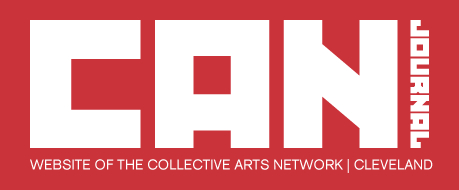What is the font style of the word 'JOURNAL'?
With the help of the image, please provide a detailed response to the question.

The word 'JOURNAL' is styled in a unique, blocky font, which emphasizes the publication aspect of the network, indicating that the font style of the word 'JOURNAL' is blocky.